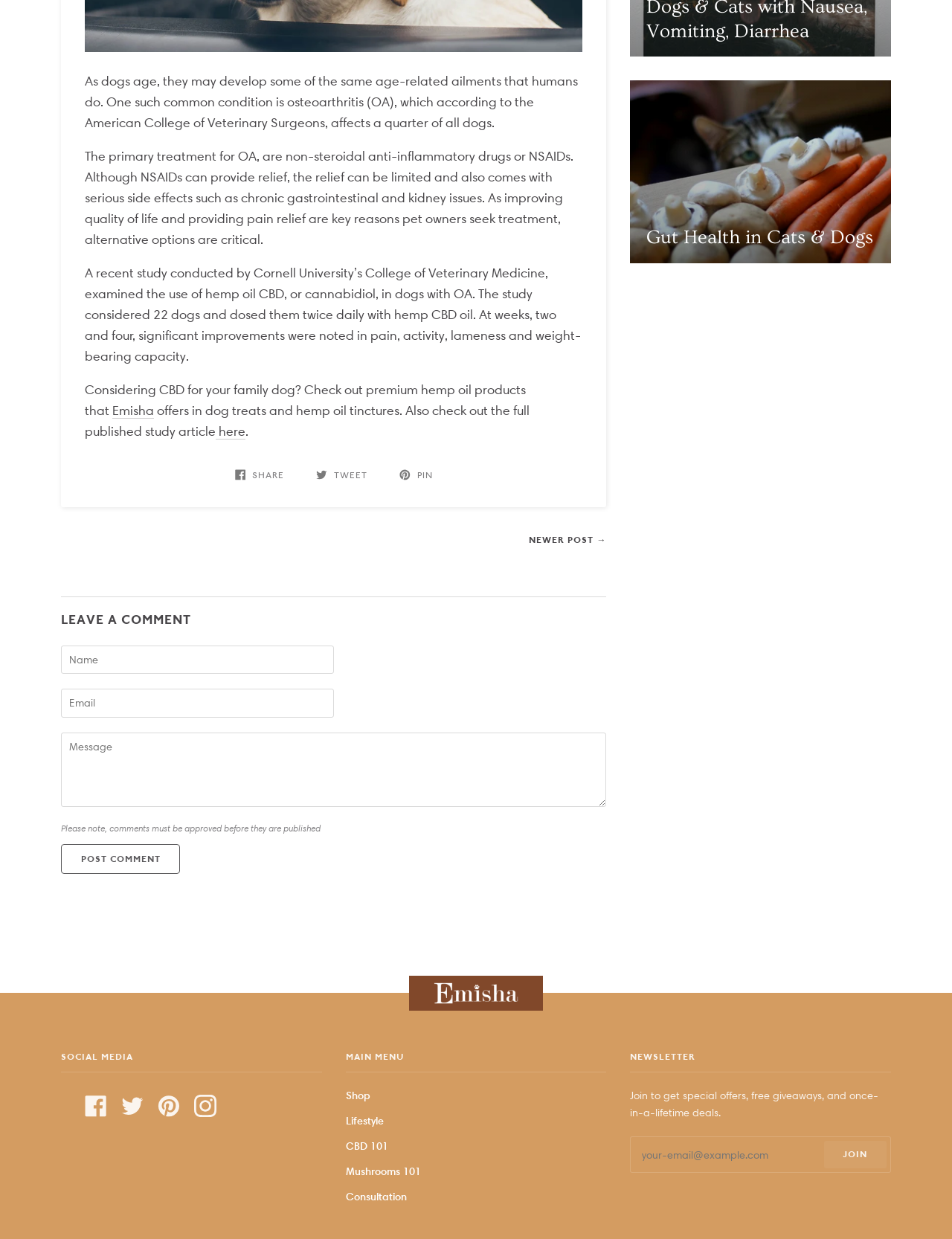Identify the bounding box coordinates of the section that should be clicked to achieve the task described: "Click the 'SHARE' button".

[0.239, 0.373, 0.309, 0.394]